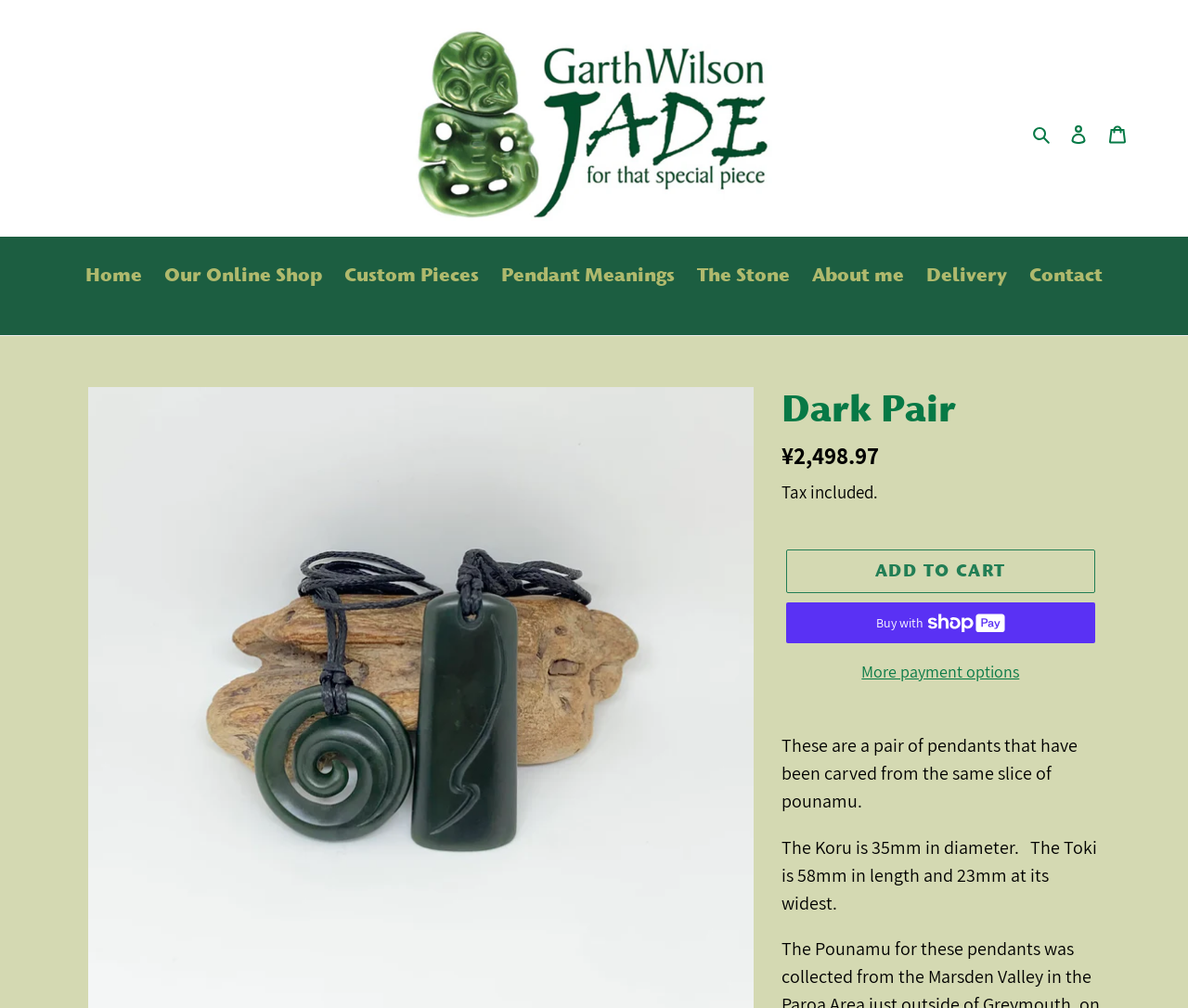Specify the bounding box coordinates of the area that needs to be clicked to achieve the following instruction: "Add to cart".

[0.661, 0.545, 0.922, 0.589]